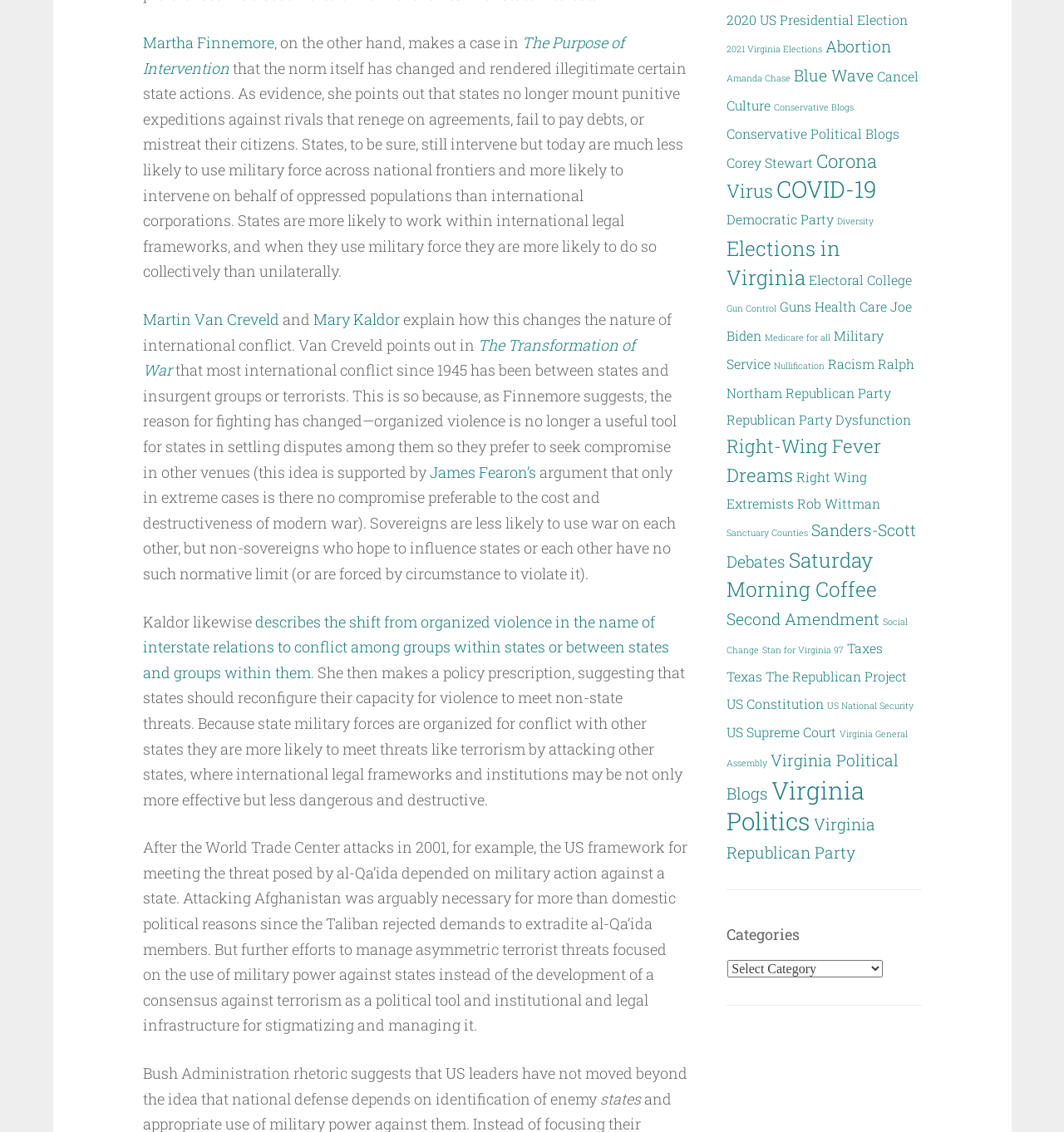Indicate the bounding box coordinates of the element that must be clicked to execute the instruction: "Read about 'The Purpose of Intervention'". The coordinates should be given as four float numbers between 0 and 1, i.e., [left, top, right, bottom].

[0.134, 0.029, 0.586, 0.069]